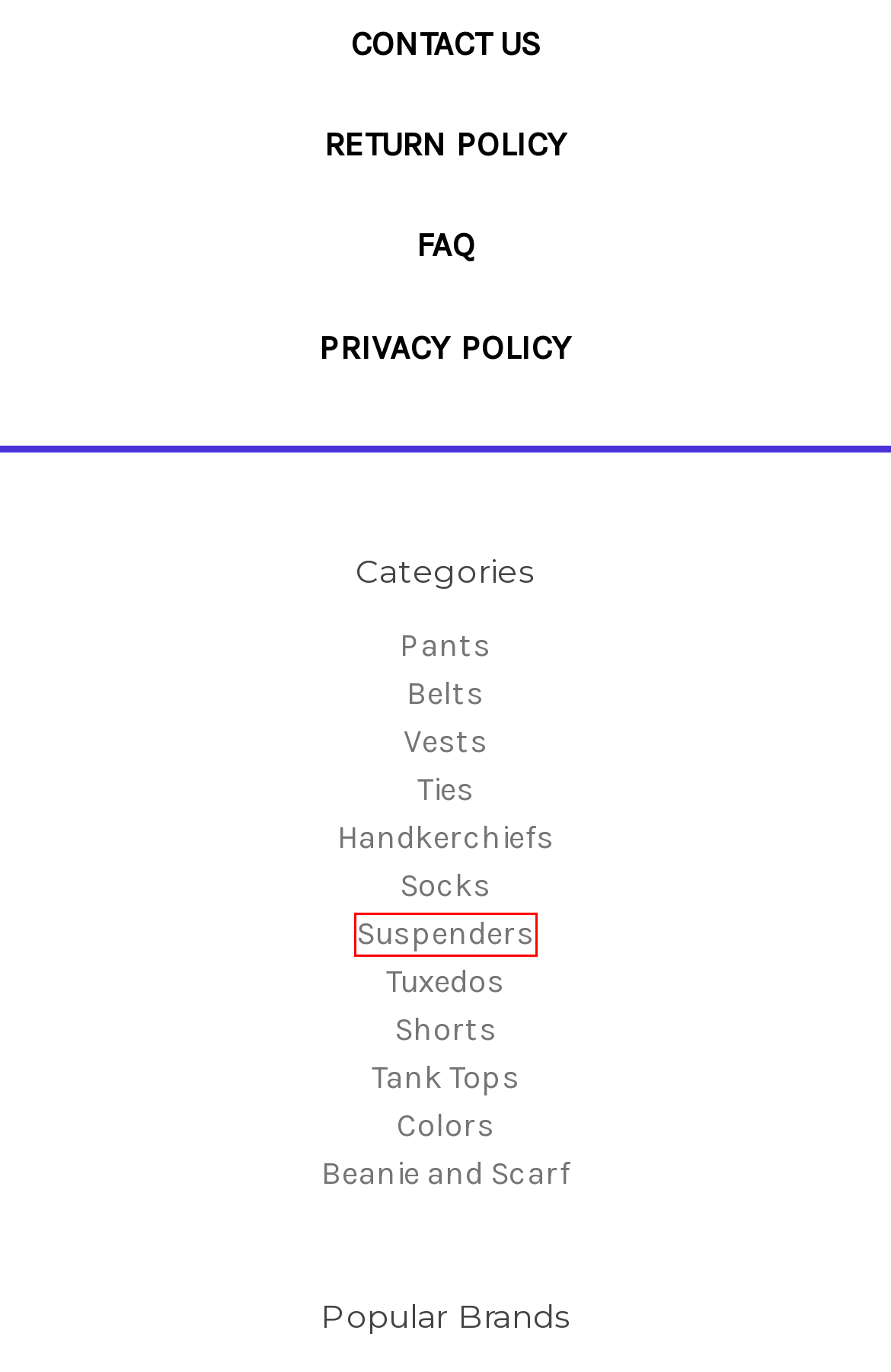You are provided with a screenshot of a webpage highlighting a UI element with a red bounding box. Choose the most suitable webpage description that matches the new page after clicking the element in the bounding box. Here are the candidates:
A. Shop by Color | Colorful Men's Clothing Accessories
B. Our Return Policy | Solid Color Pants
C. Boy's Suspenders | Vesuvio Napoli
D. Vesuvio Napoli Men's Neckties, Bow Ties & Zipper Ties | Solid Color Pants
E. Privacy Policy | Solid Color Pants
F. Colorful Handkerchiefs Pocket Squares | Solid Color Pants
G. Men’s Tuxedo Pants | Solid Color Pants
H. Frequently Asked Questions at Solid Color Pants | Help and Support

C